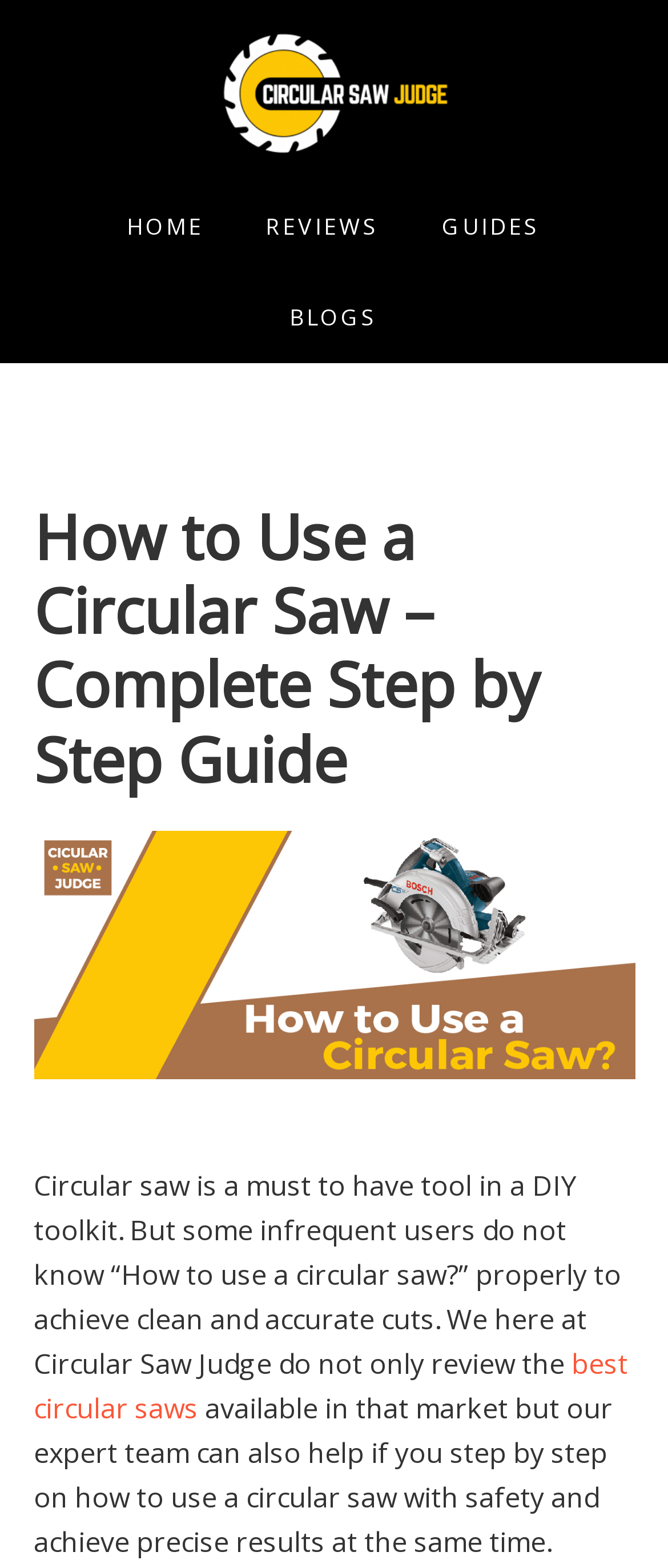Extract the primary heading text from the webpage.

How to Use a Circular Saw – Complete Step by Step Guide